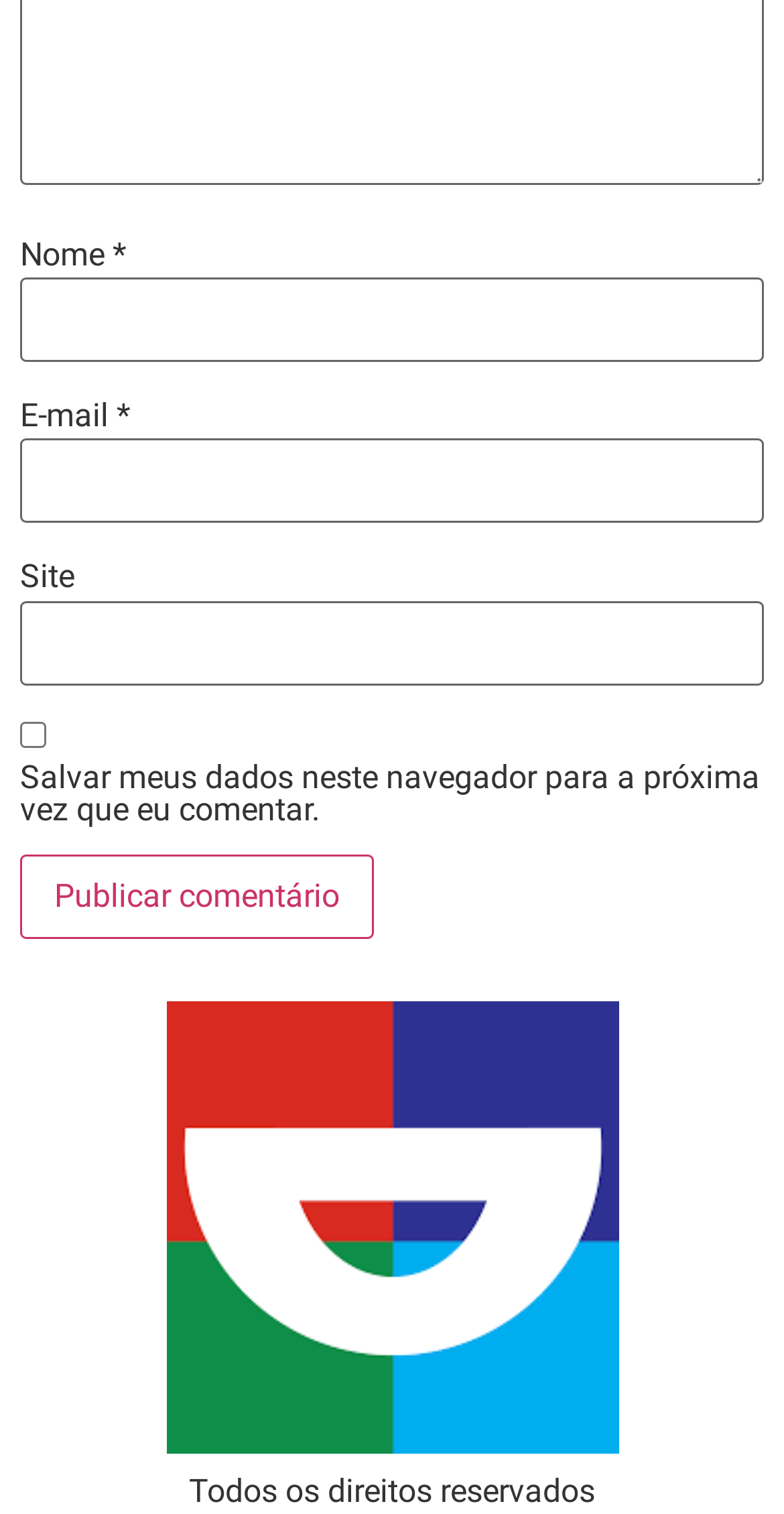What is the button at the bottom of the form for?
Refer to the image and give a detailed answer to the question.

The button at the bottom of the form is for publishing a comment, as indicated by the label 'Publicar comentário'.